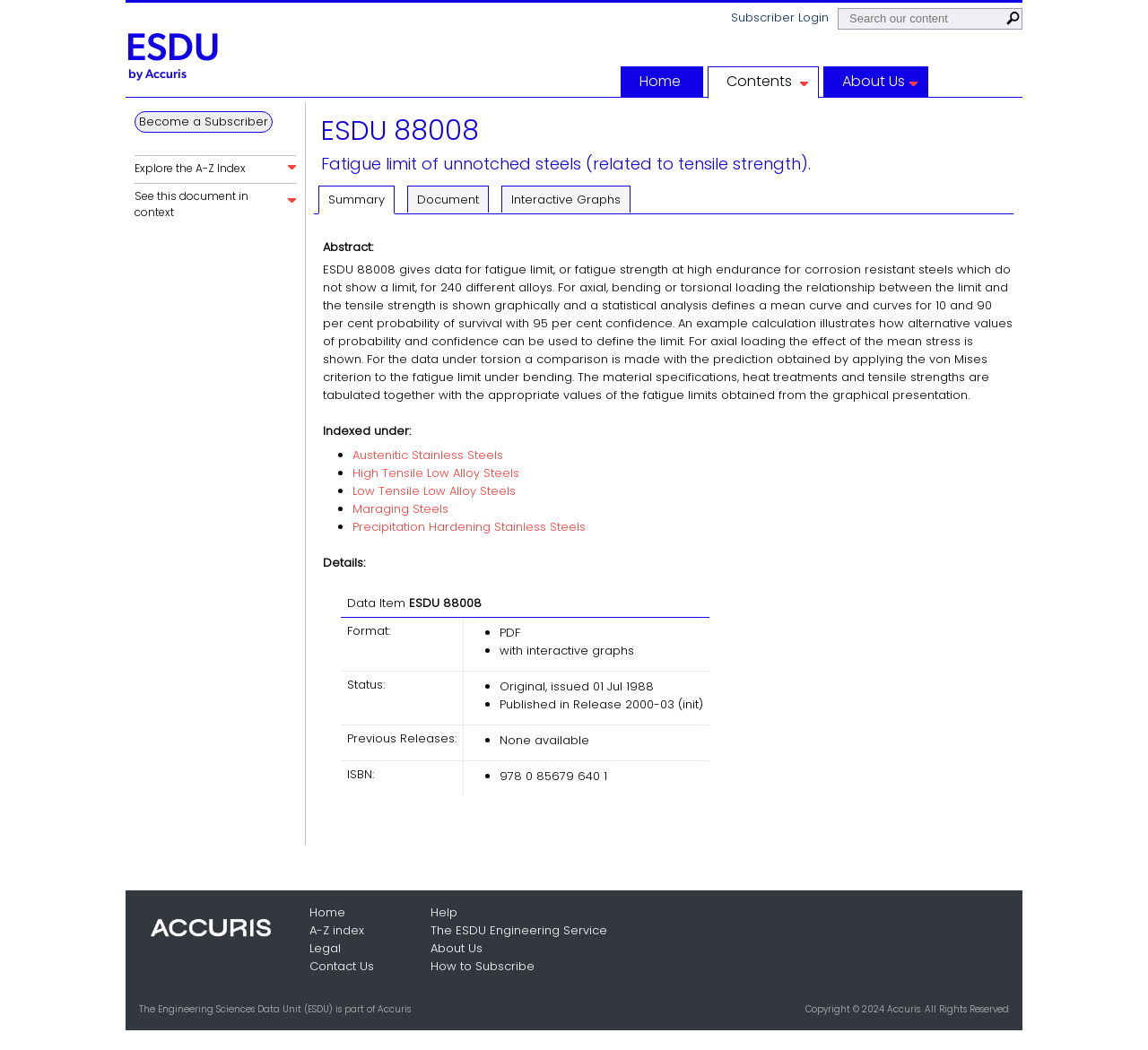Pinpoint the bounding box coordinates of the clickable element to carry out the following instruction: "Read the abstract."

[0.281, 0.227, 0.325, 0.243]